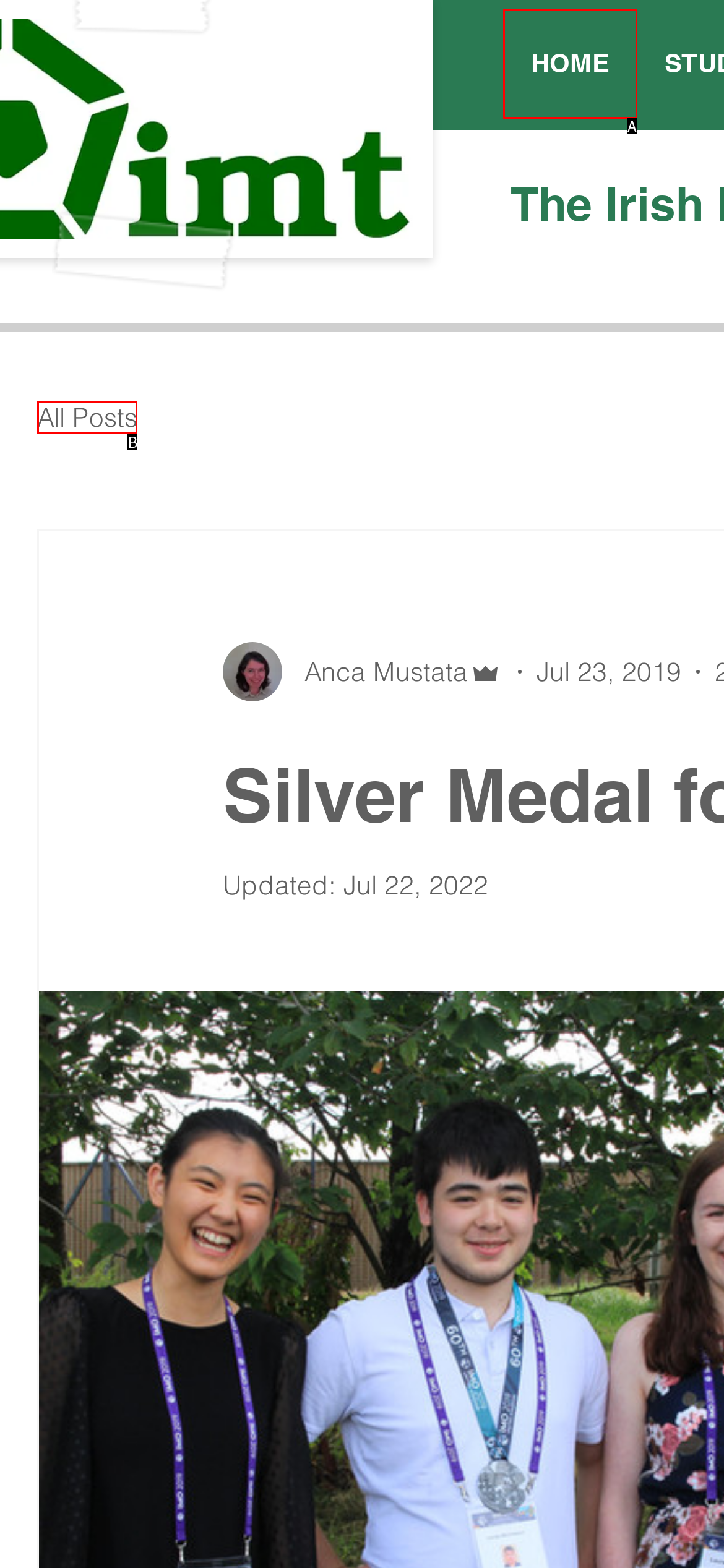Given the description: HOME, identify the matching option. Answer with the corresponding letter.

A